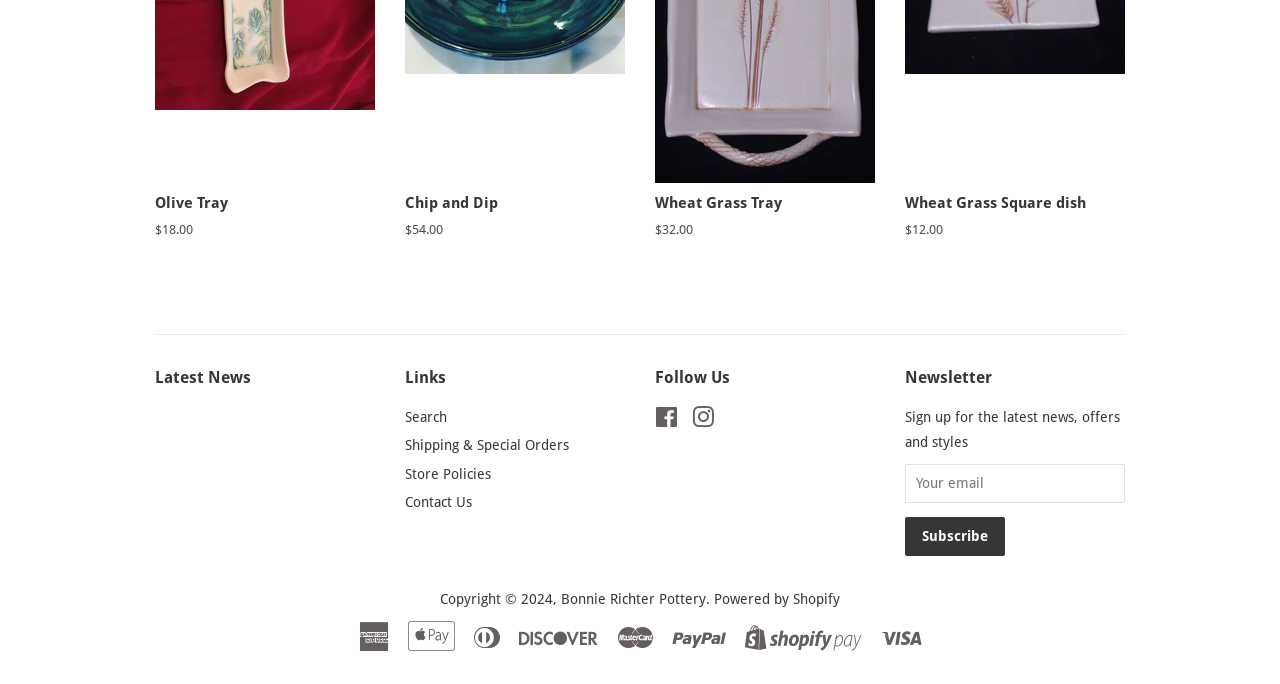Identify the bounding box coordinates for the element that needs to be clicked to fulfill this instruction: "Click on Latest News". Provide the coordinates in the format of four float numbers between 0 and 1: [left, top, right, bottom].

[0.121, 0.537, 0.196, 0.565]